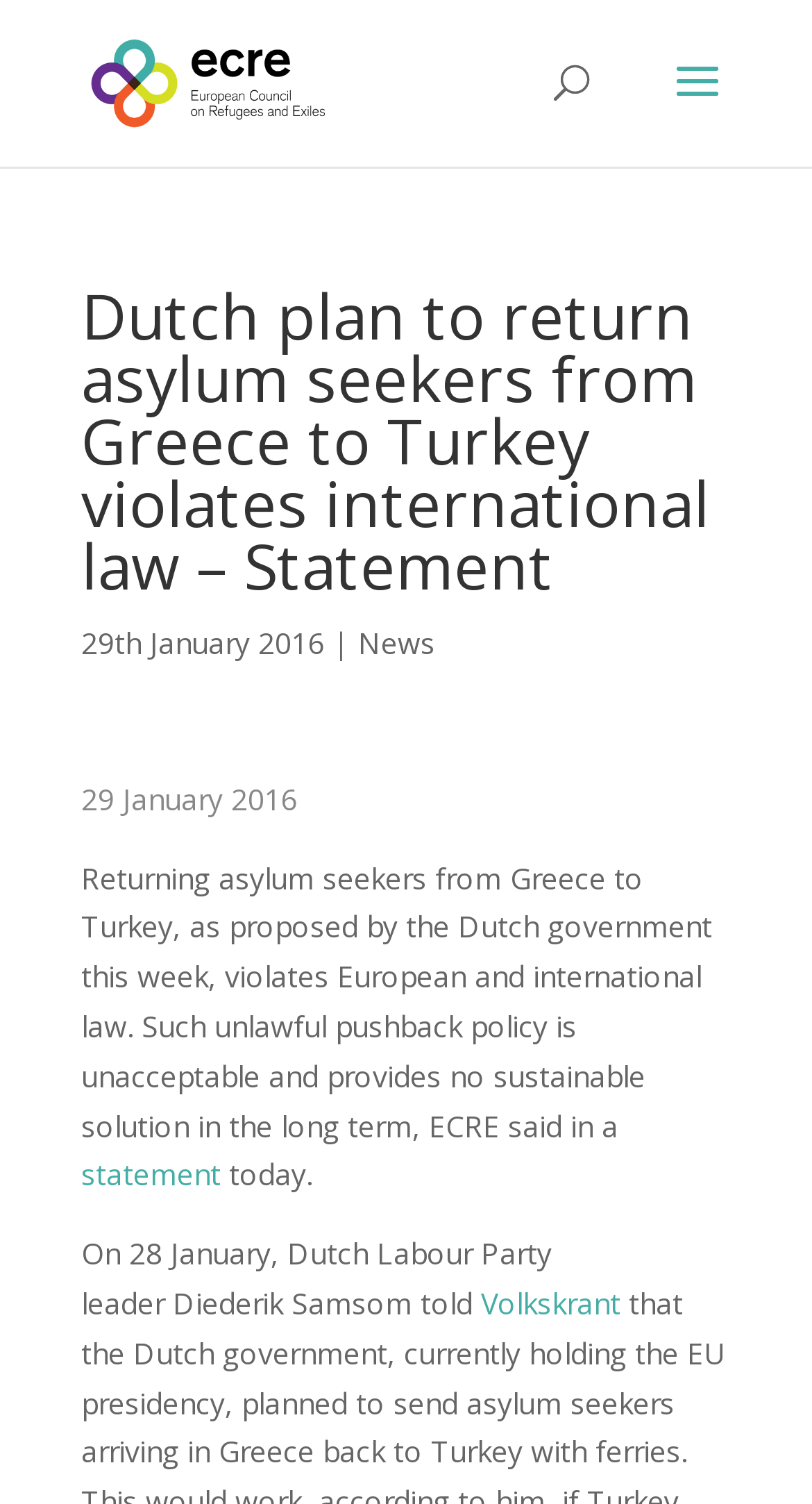What is the name of the newspaper mentioned in the article?
Answer with a single word or phrase, using the screenshot for reference.

Volkskrant